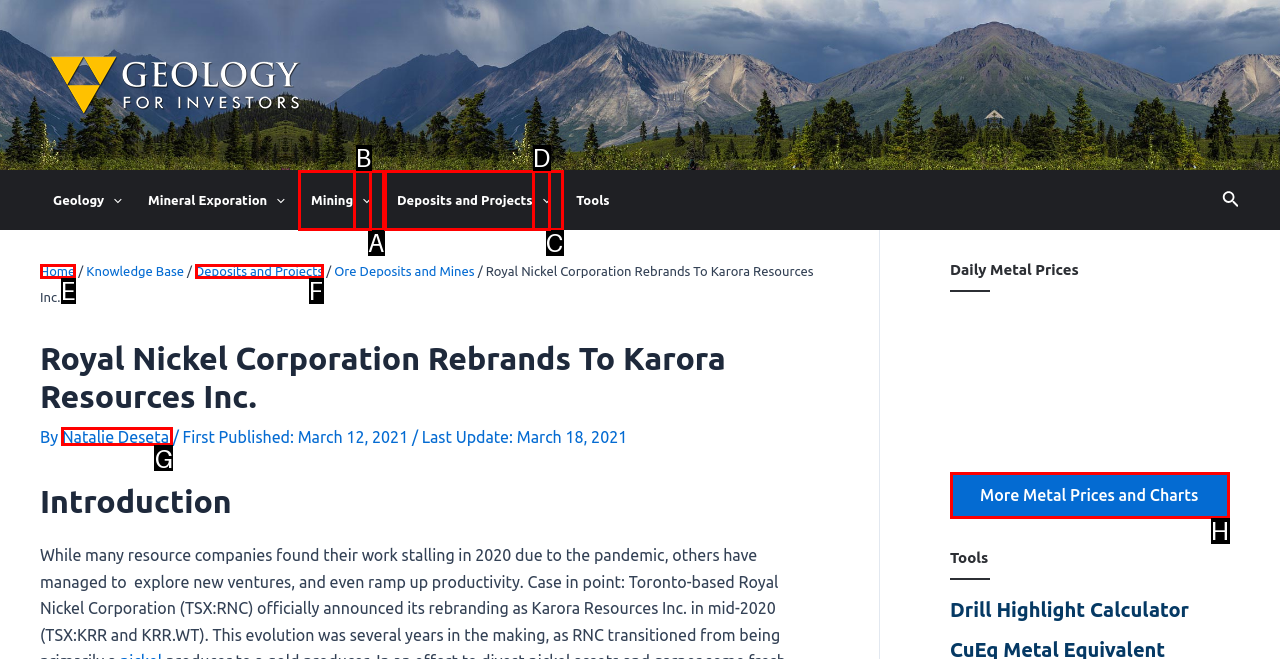Select the HTML element that corresponds to the description: Natalie Deseta. Answer with the letter of the matching option directly from the choices given.

G